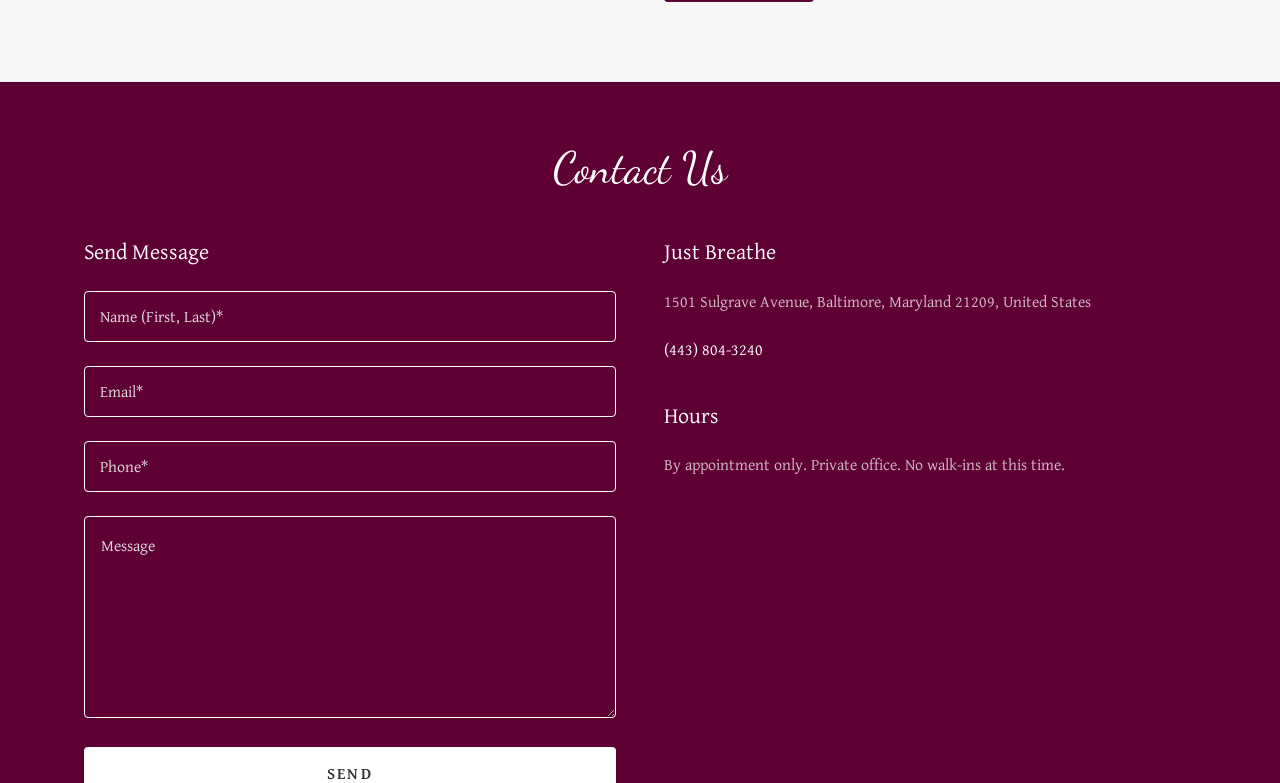Review the image closely and give a comprehensive answer to the question: What is the phone number of the office?

The phone number of the office is (443) 804-3240, as indicated by the link element.